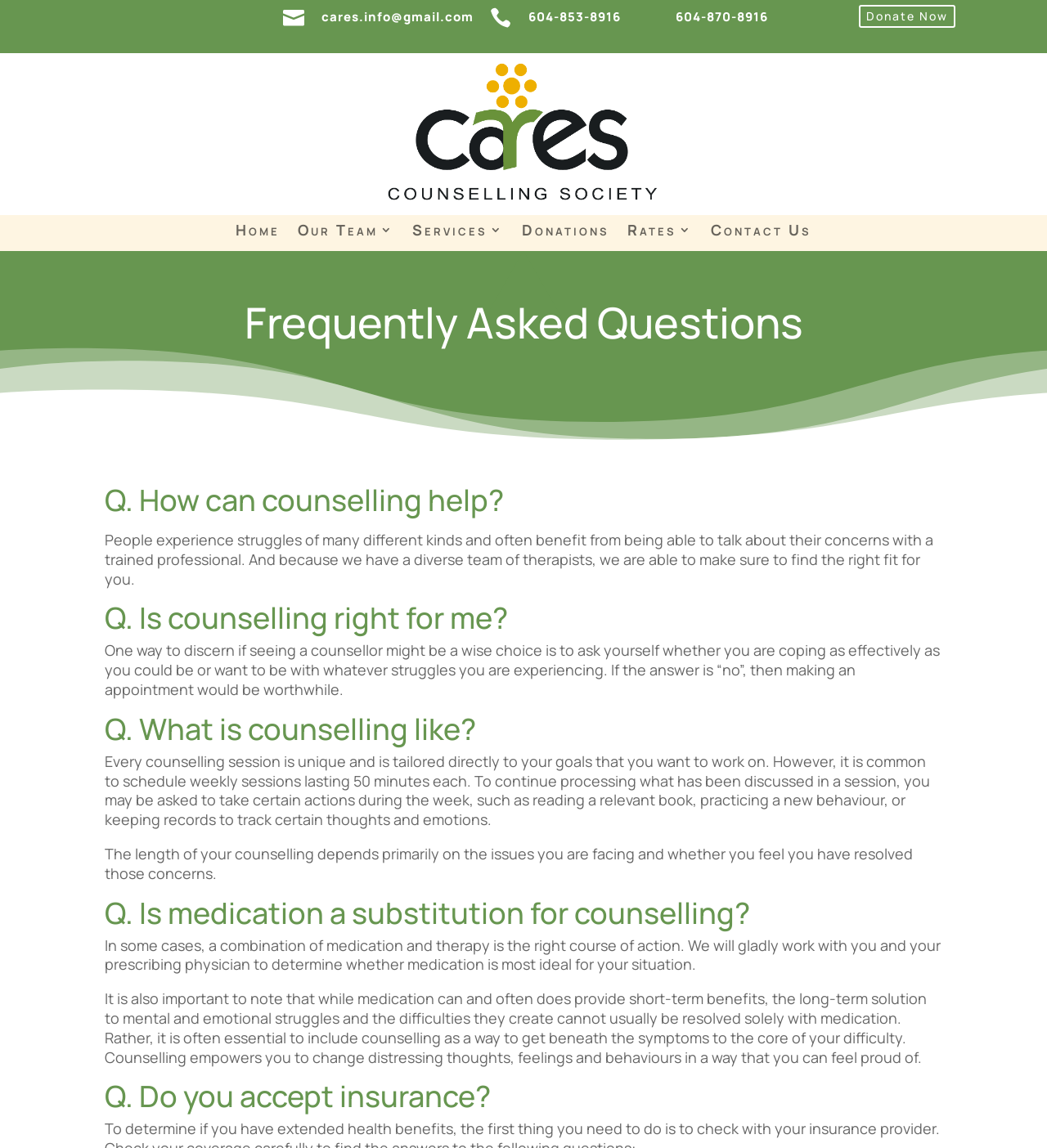Using the description "Home", predict the bounding box of the relevant HTML element.

[0.225, 0.195, 0.267, 0.211]